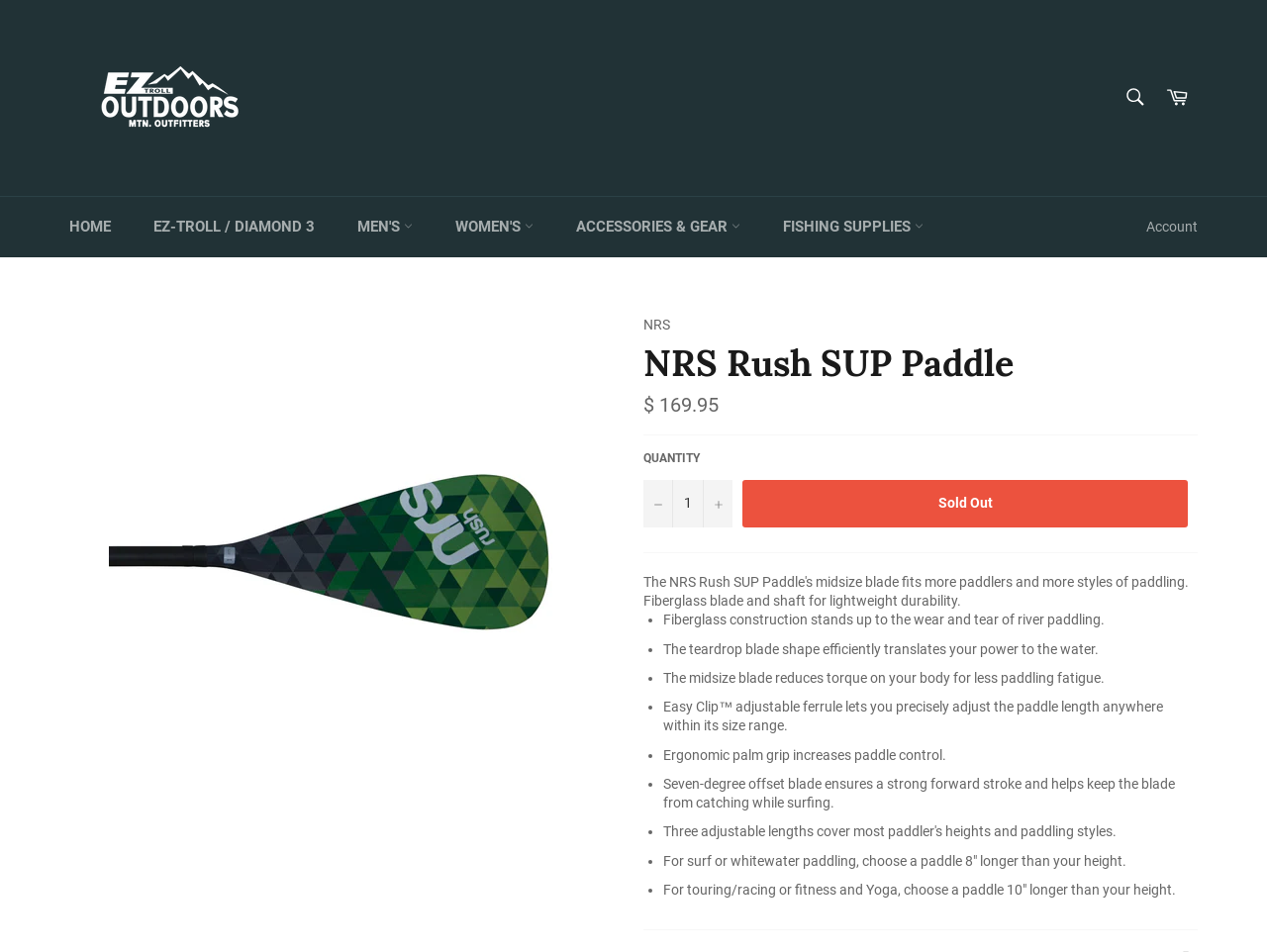Using the information from the screenshot, answer the following question thoroughly:
What is the material of the paddle's construction?

I found the answer by reading the product description, which mentions that the paddle has a 'Fiberglass construction' that stands up to the wear and tear of river paddling.